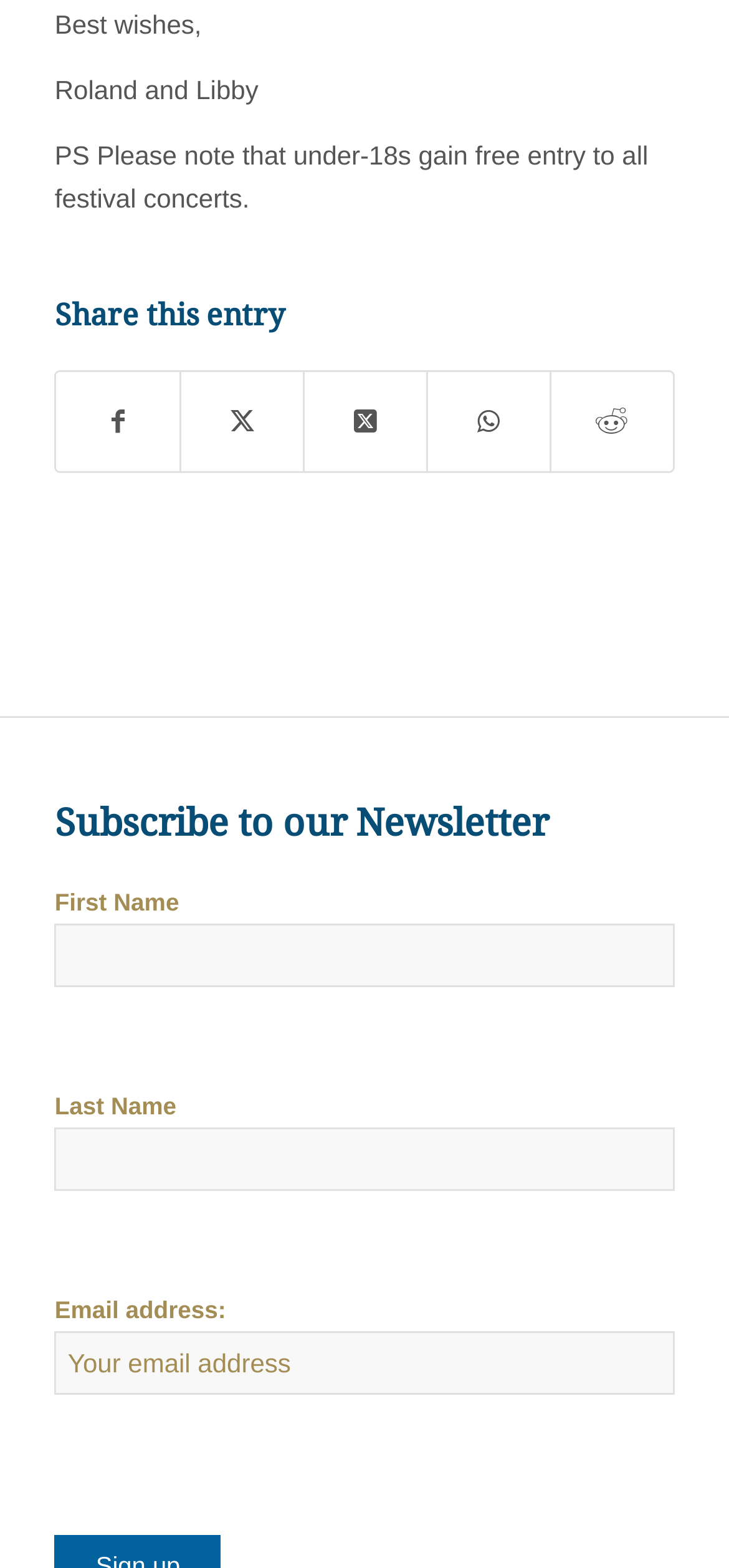Respond to the question with just a single word or phrase: 
What is the age limit for free entry to festival concerts?

Under-18s